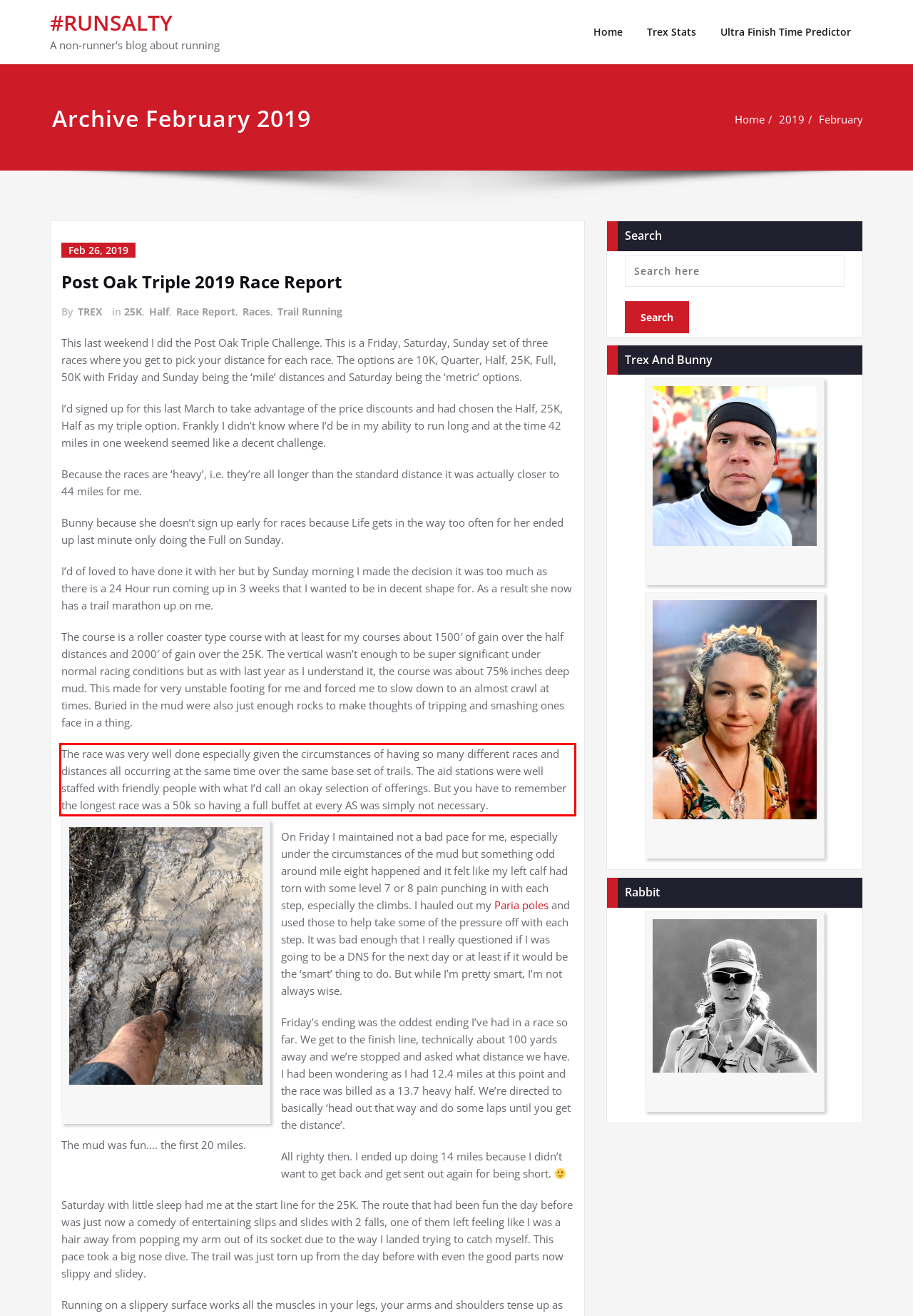You have a screenshot of a webpage where a UI element is enclosed in a red rectangle. Perform OCR to capture the text inside this red rectangle.

The race was very well done especially given the circumstances of having so many different races and distances all occurring at the same time over the same base set of trails. The aid stations were well staffed with friendly people with what I’d call an okay selection of offerings. But you have to remember the longest race was a 50k so having a full buffet at every AS was simply not necessary.